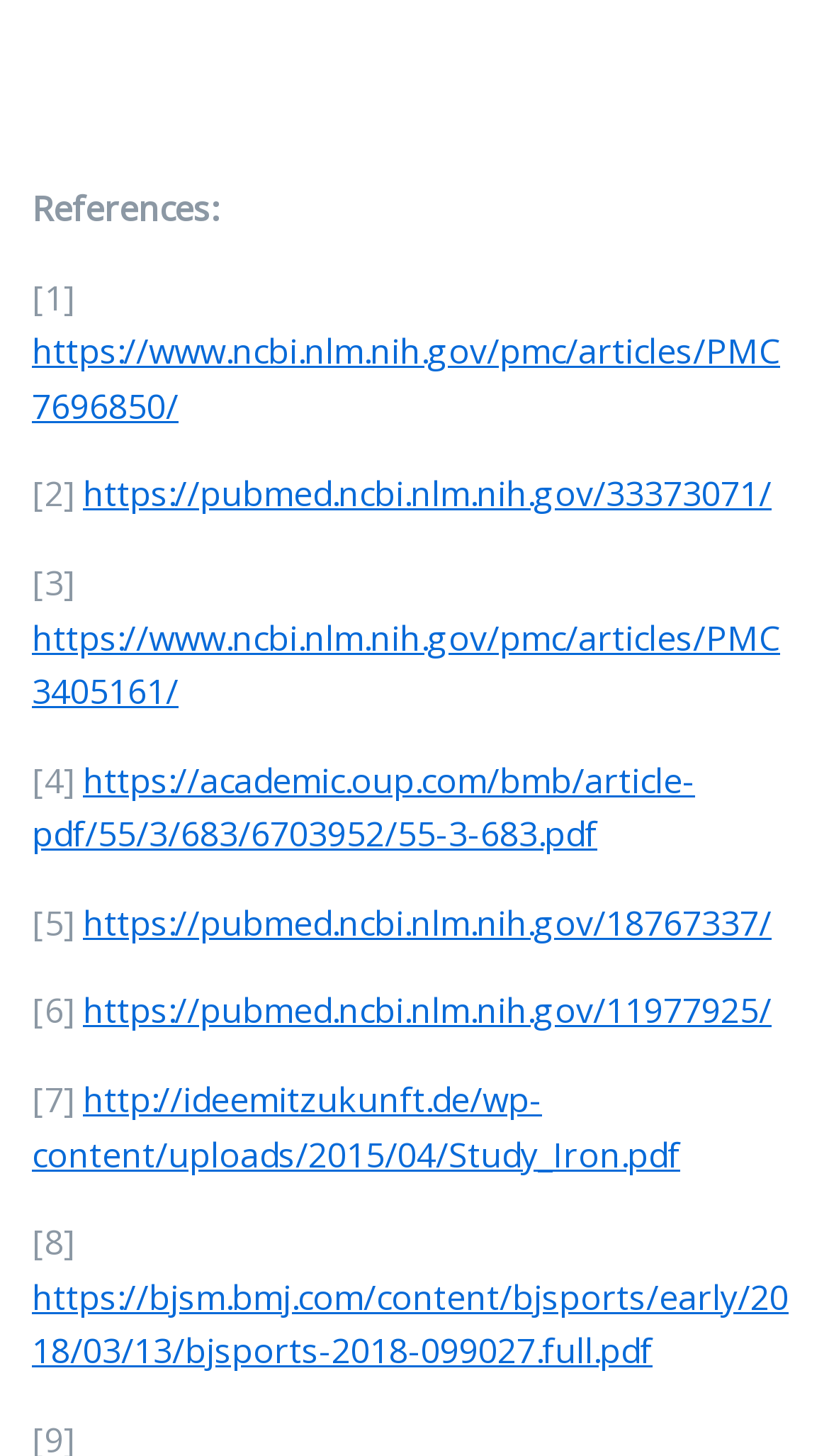What is the URL of the first reference?
Based on the image, answer the question in a detailed manner.

I looked for the first link element after the 'References:' static text, which is the URL of the first reference.